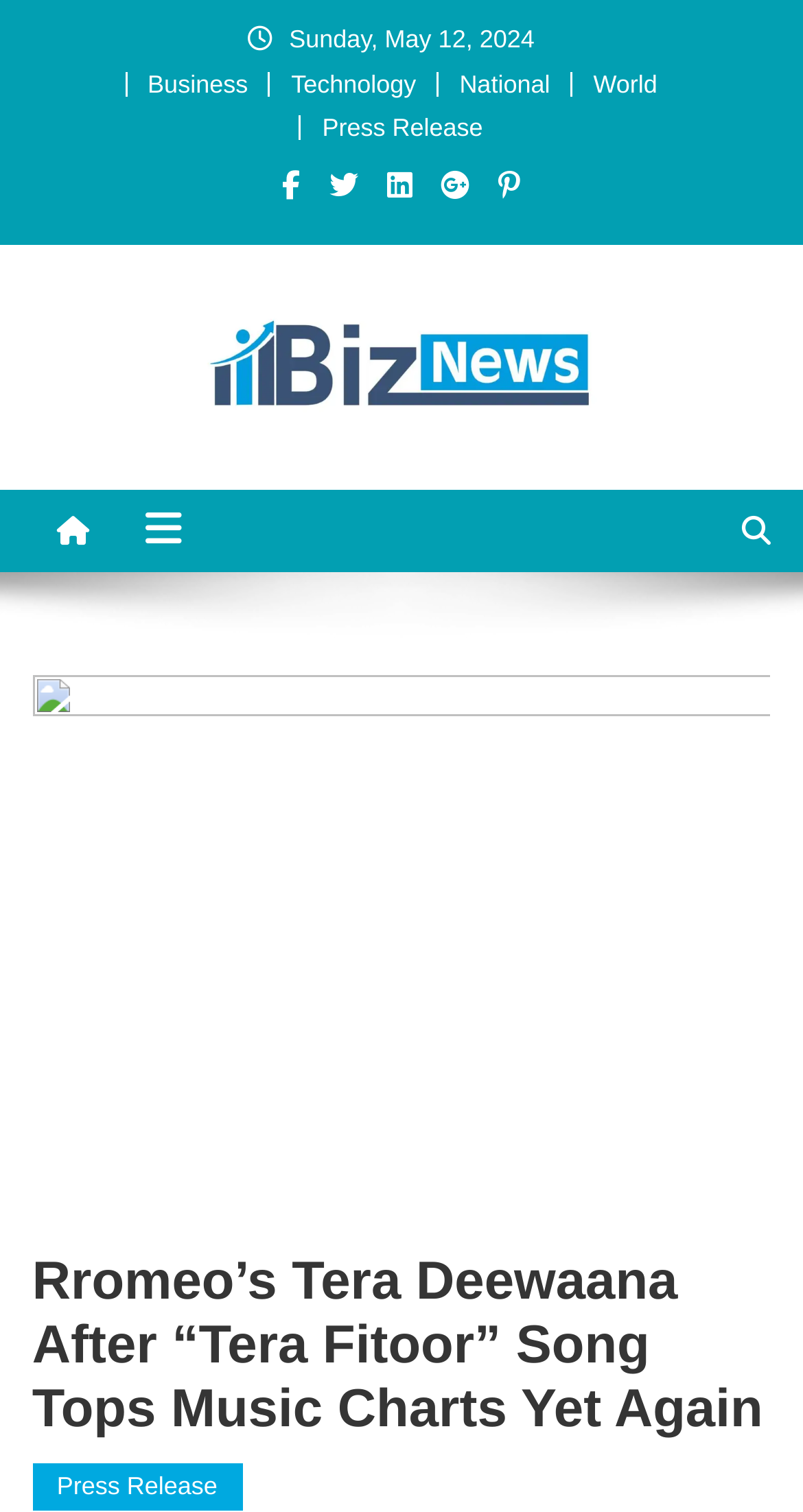Determine the bounding box coordinates of the clickable element to achieve the following action: 'Click on World'. Provide the coordinates as four float values between 0 and 1, formatted as [left, top, right, bottom].

[0.739, 0.046, 0.819, 0.065]